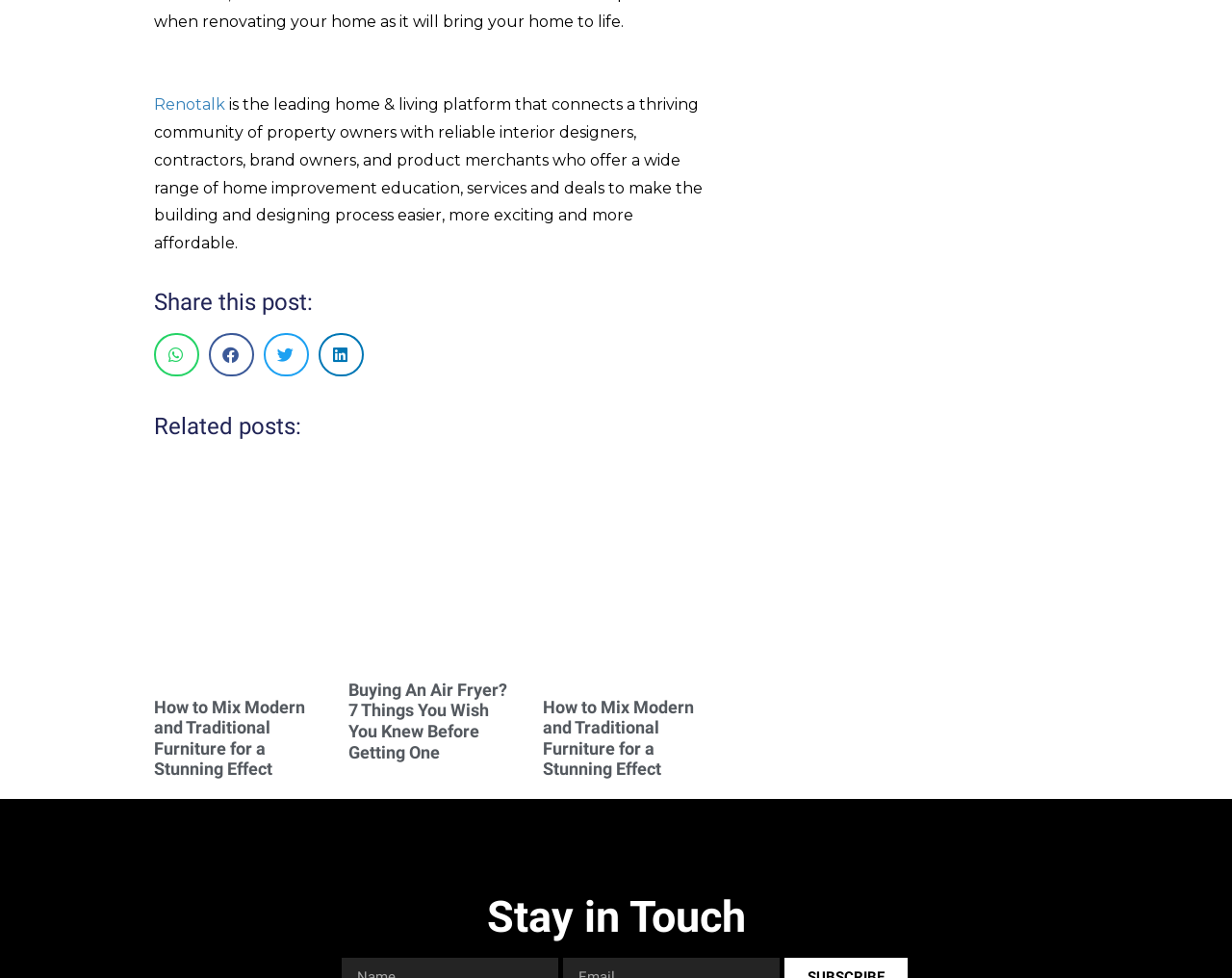Please answer the following query using a single word or phrase: 
How many related posts are available?

3